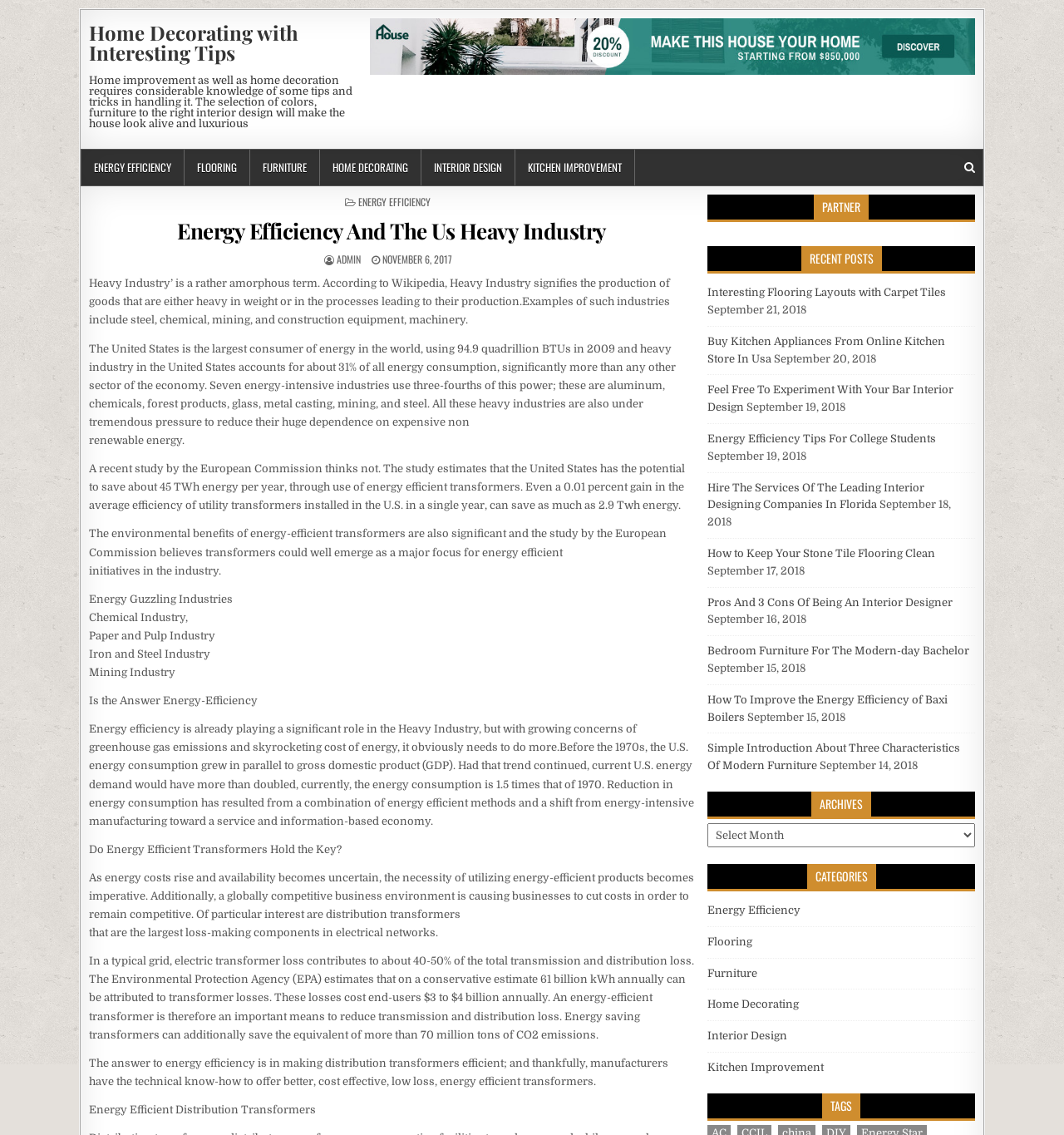What is the author of the current article?
Refer to the image and provide a one-word or short phrase answer.

Admin